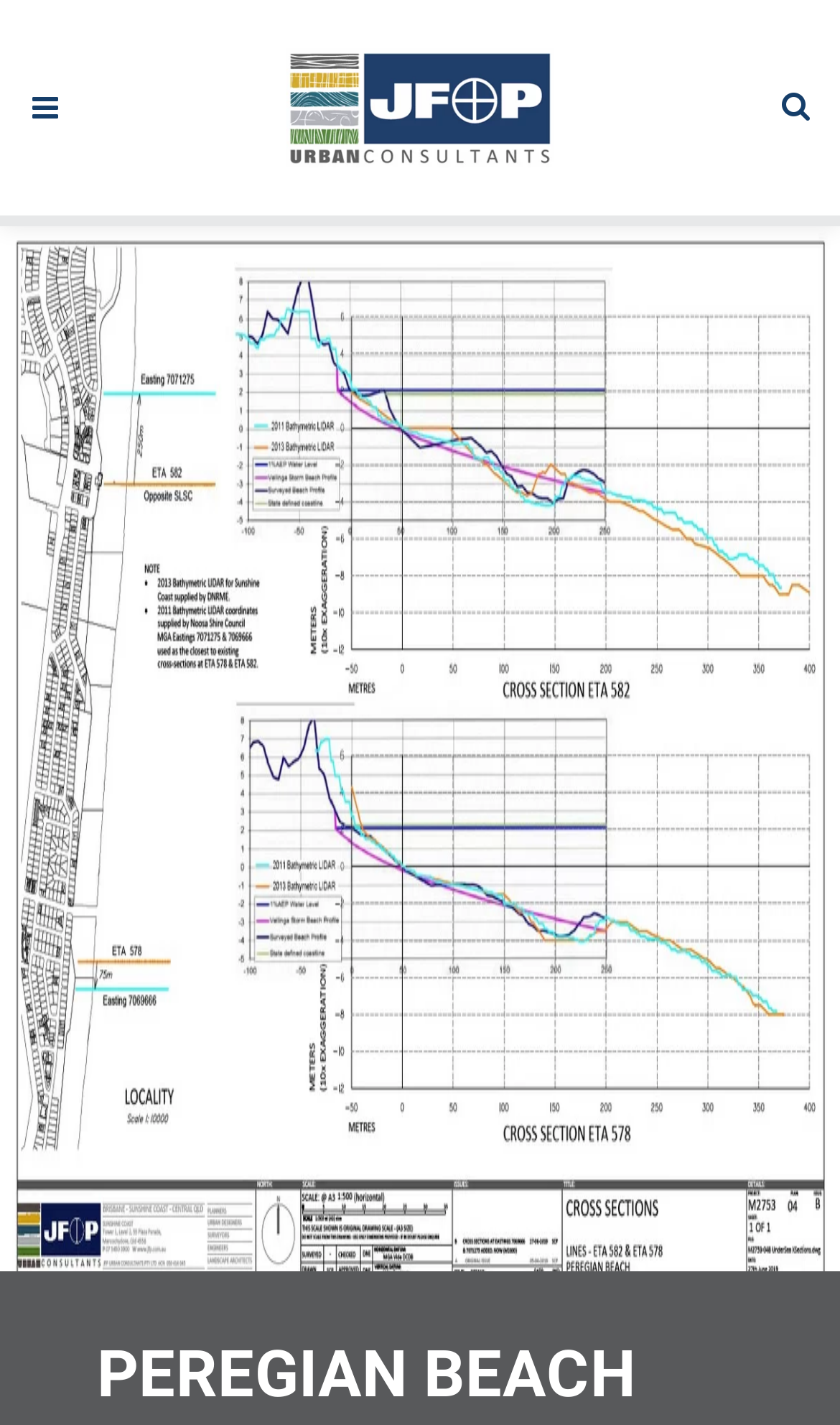Answer the question below in one word or phrase:
What is the main content area of the webpage?

The large link area